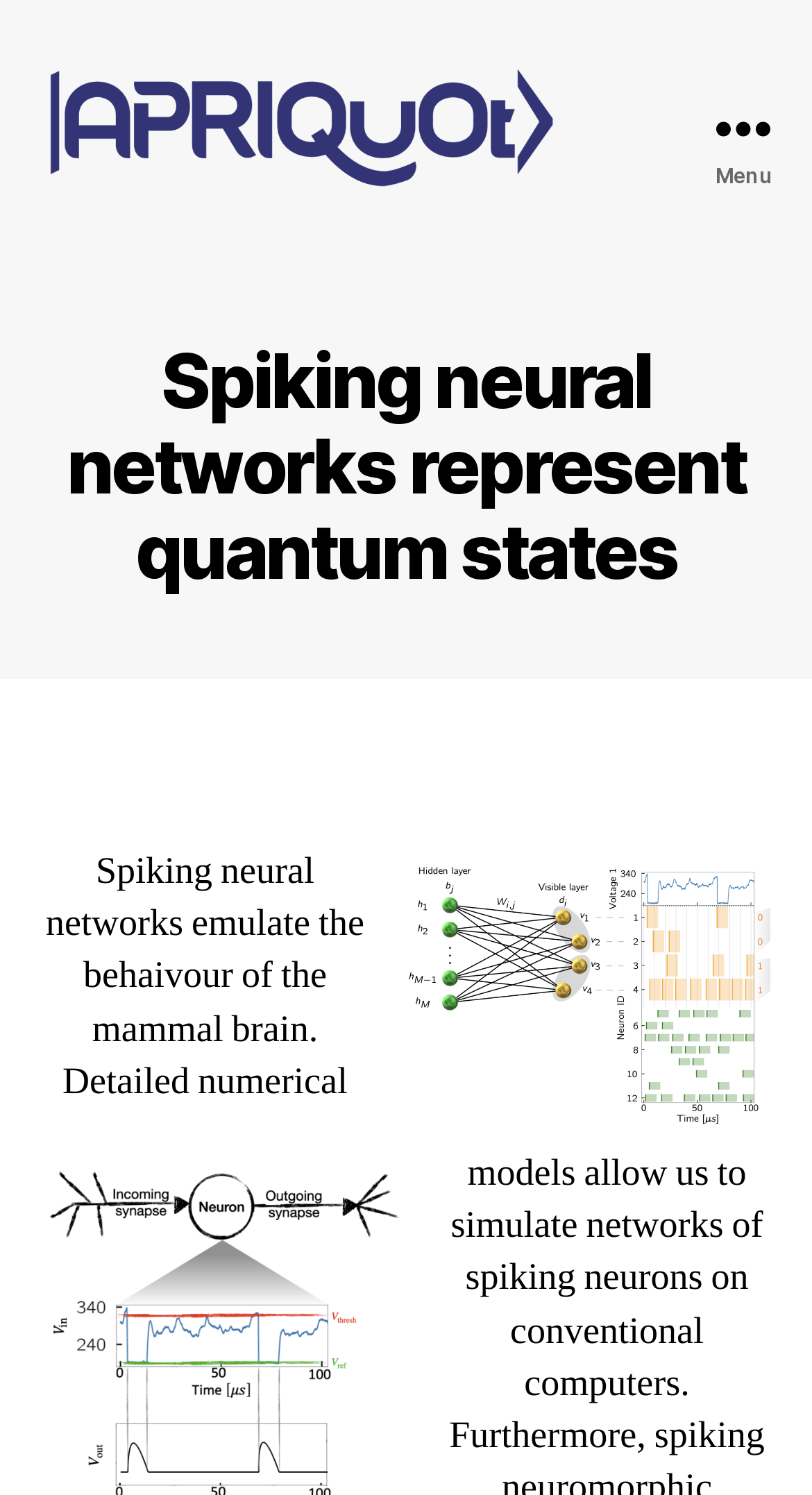What is the purpose of the figure?
Please provide a single word or phrase based on the screenshot.

Illustrating simulating restricted Boltzmann Machines